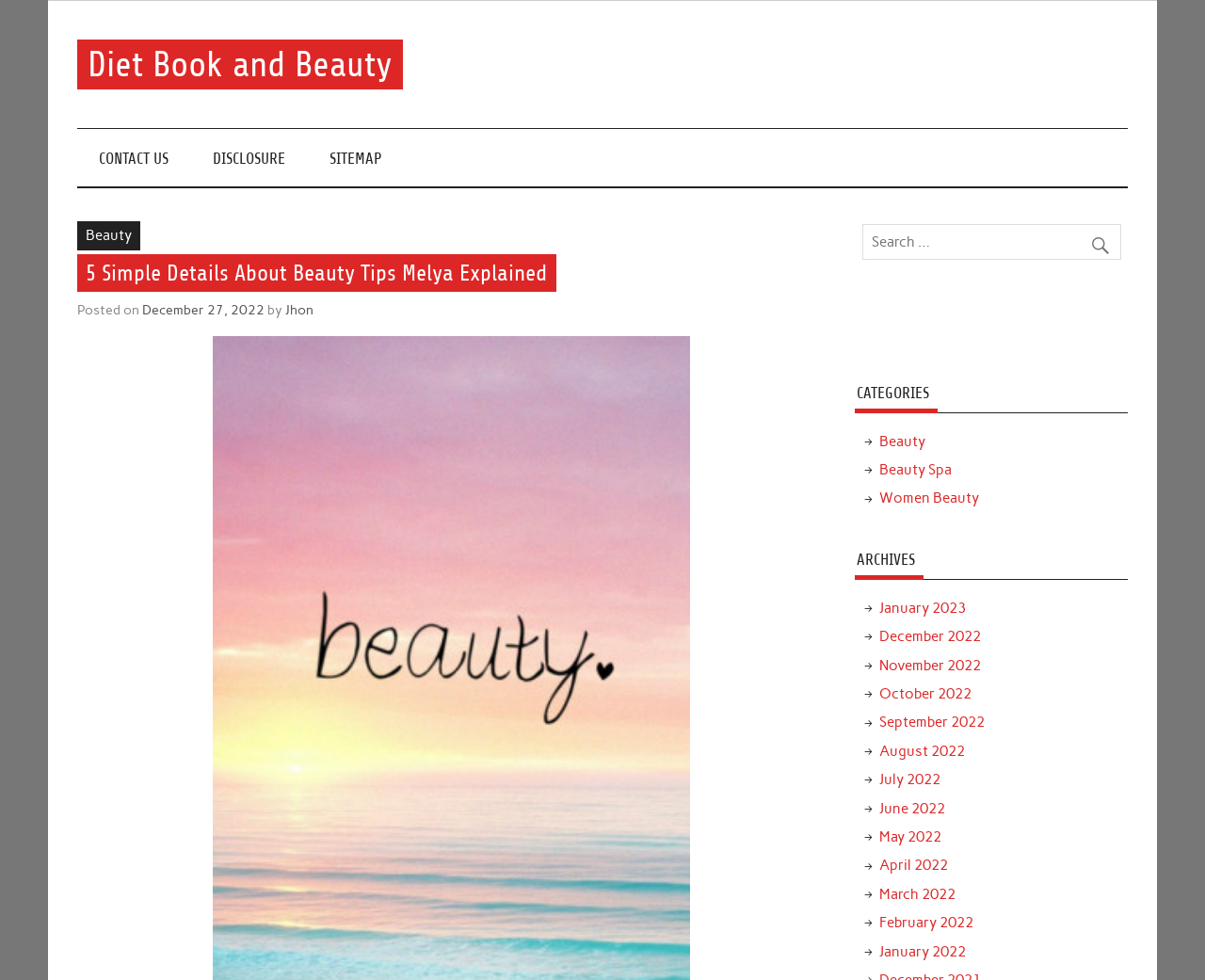Kindly provide the bounding box coordinates of the section you need to click on to fulfill the given instruction: "View beauty categories".

[0.73, 0.441, 0.768, 0.459]